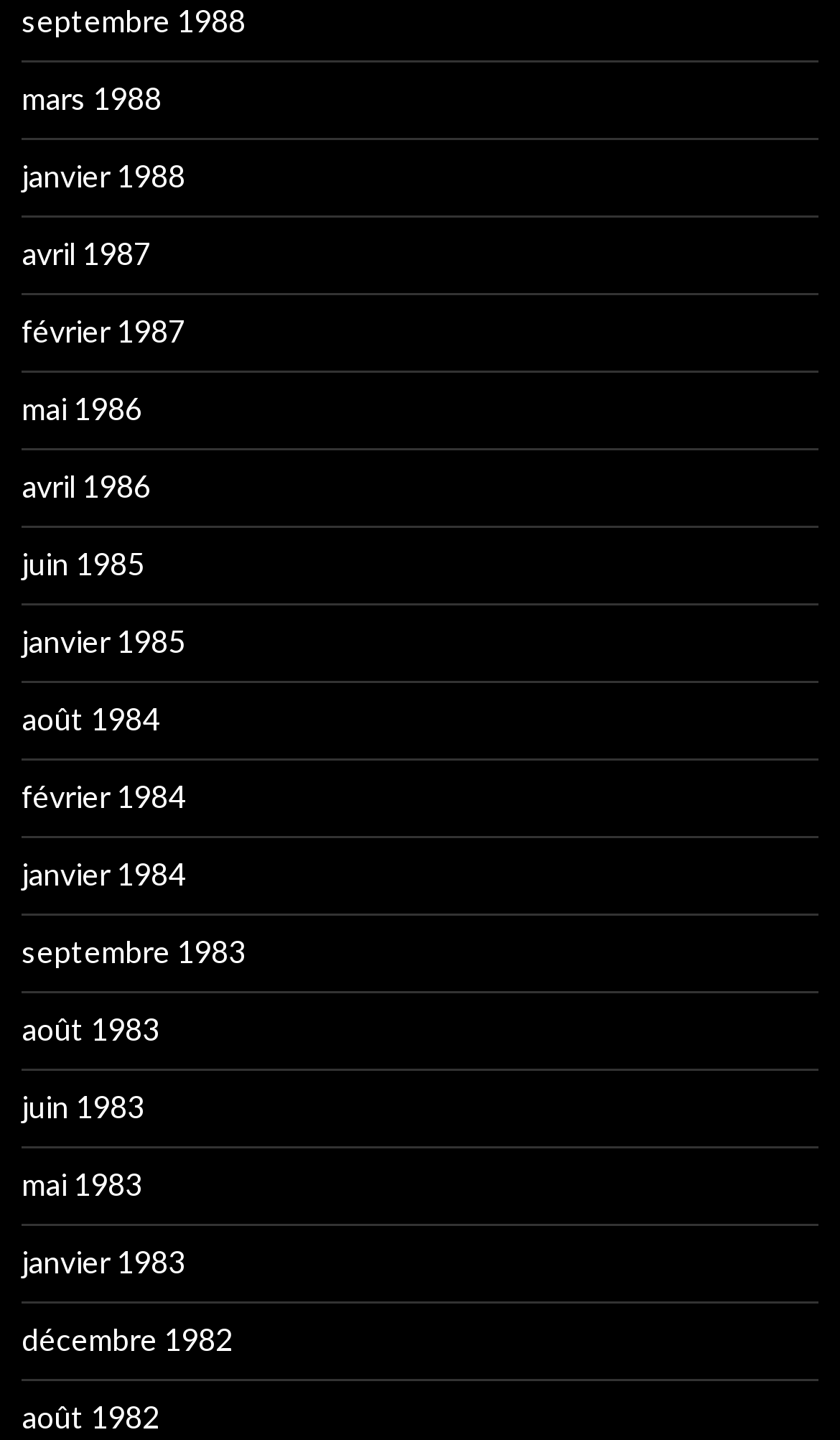Determine the bounding box coordinates for the area you should click to complete the following instruction: "view september 1988".

[0.026, 0.001, 0.292, 0.027]